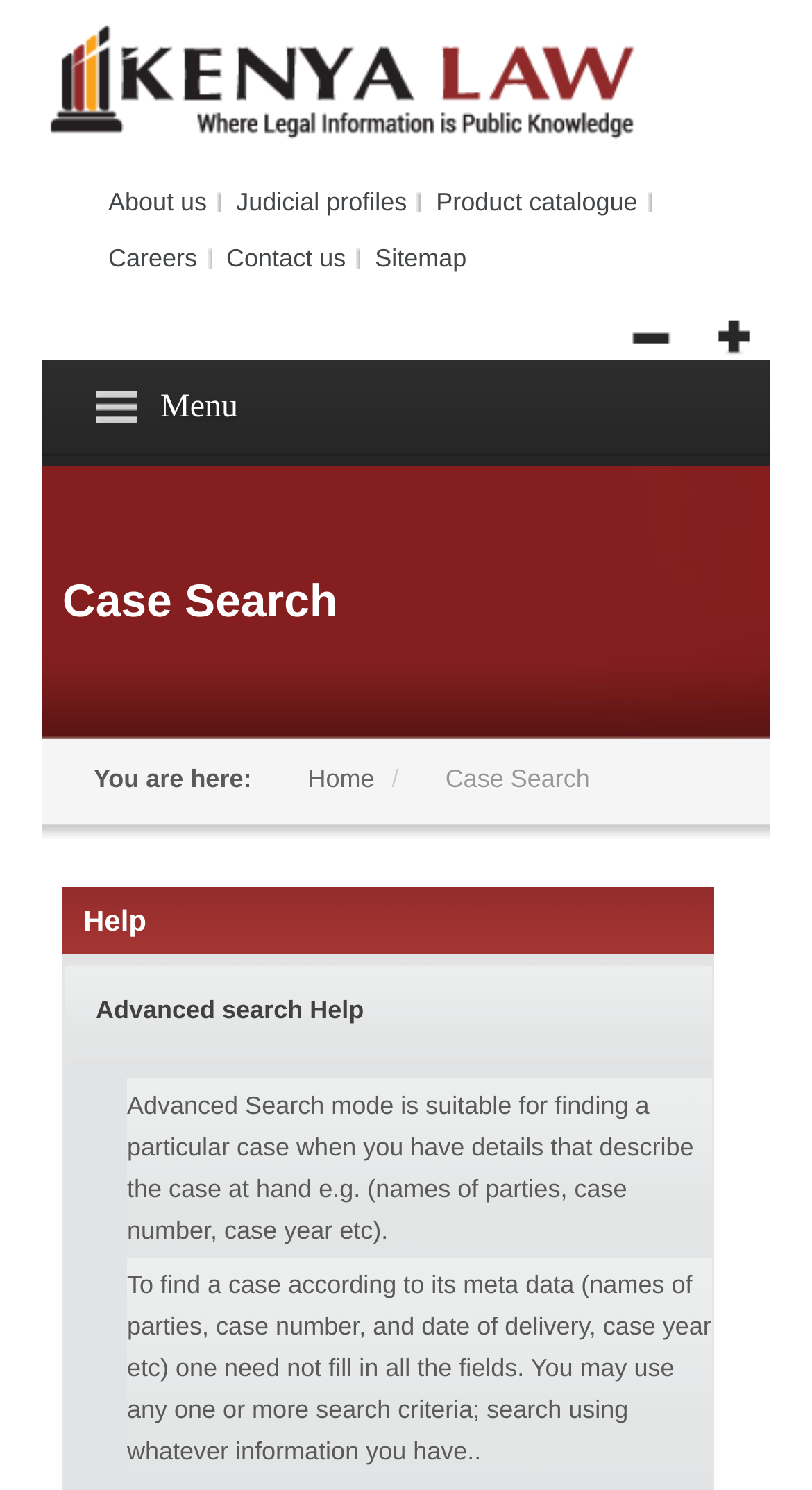Specify the bounding box coordinates of the area to click in order to execute this command: 'Search for a case'. The coordinates should consist of four float numbers ranging from 0 to 1, and should be formatted as [left, top, right, bottom].

[0.051, 0.374, 0.949, 0.436]